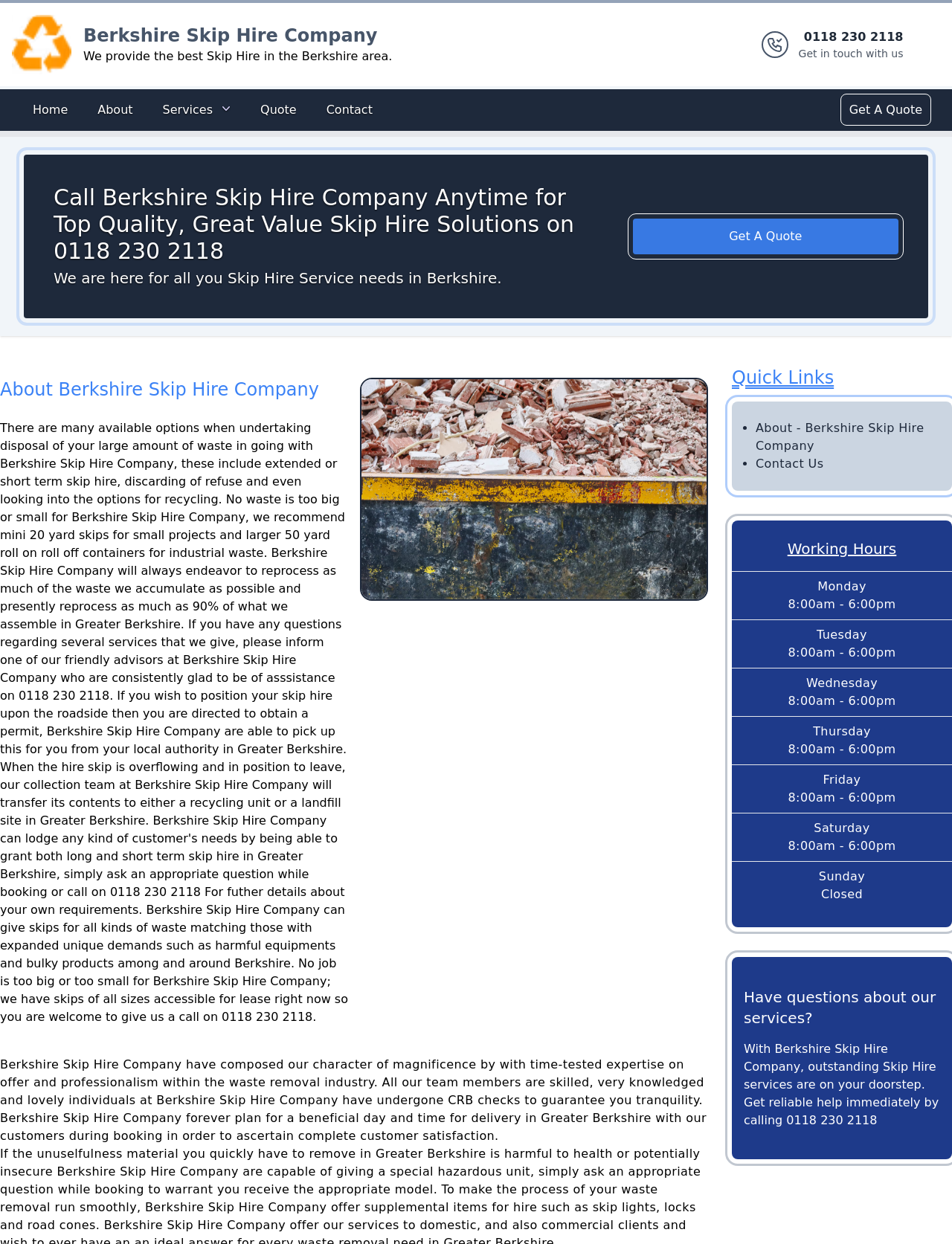Specify the bounding box coordinates for the region that must be clicked to perform the given instruction: "Click the 'Privacy Policy' link".

None